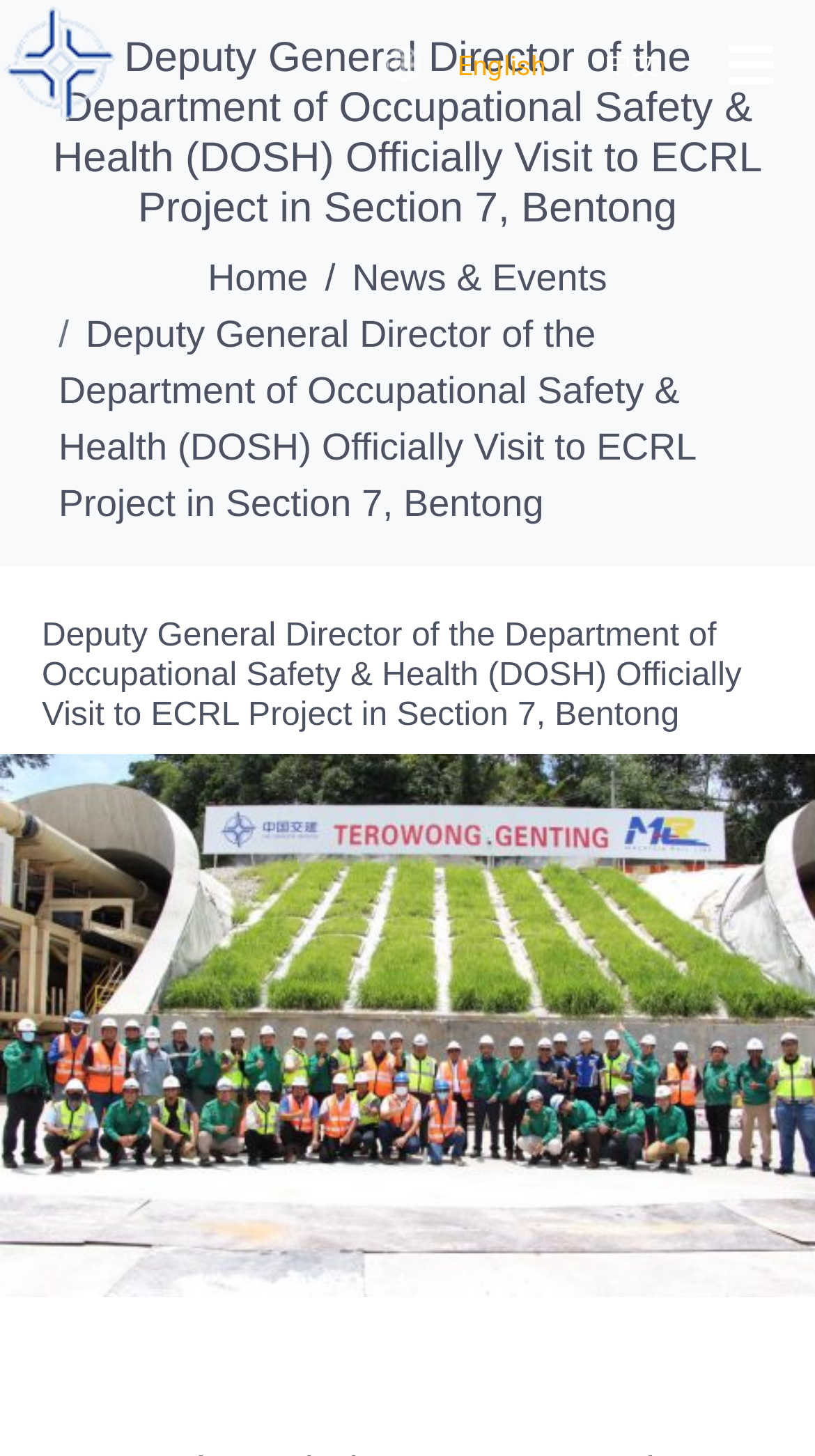How many headings are on the webpage?
Observe the image and answer the question with a one-word or short phrase response.

2